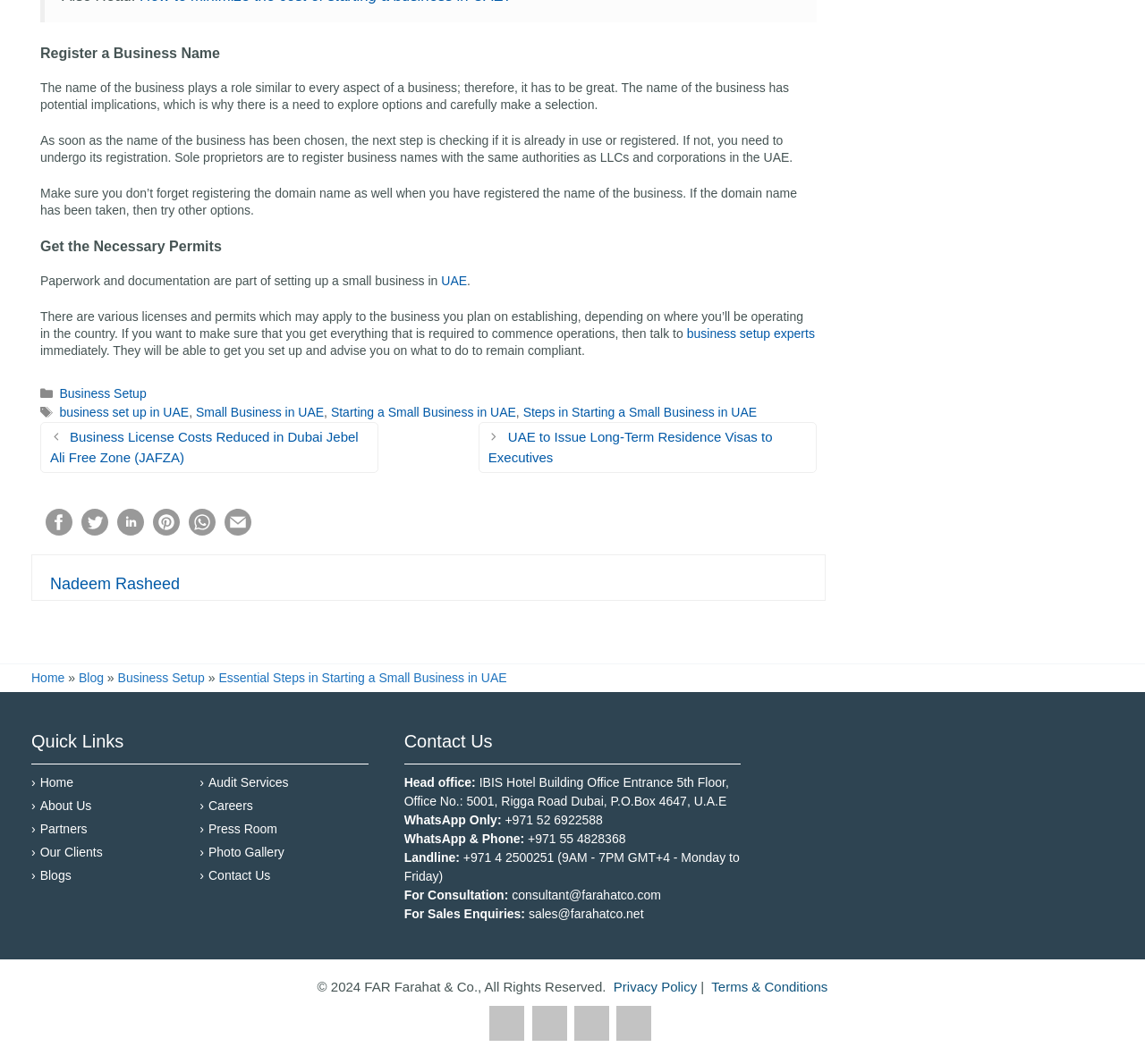Identify the bounding box of the UI element described as follows: "Small Business in UAE". Provide the coordinates as four float numbers in the range of 0 to 1 [left, top, right, bottom].

[0.171, 0.381, 0.283, 0.394]